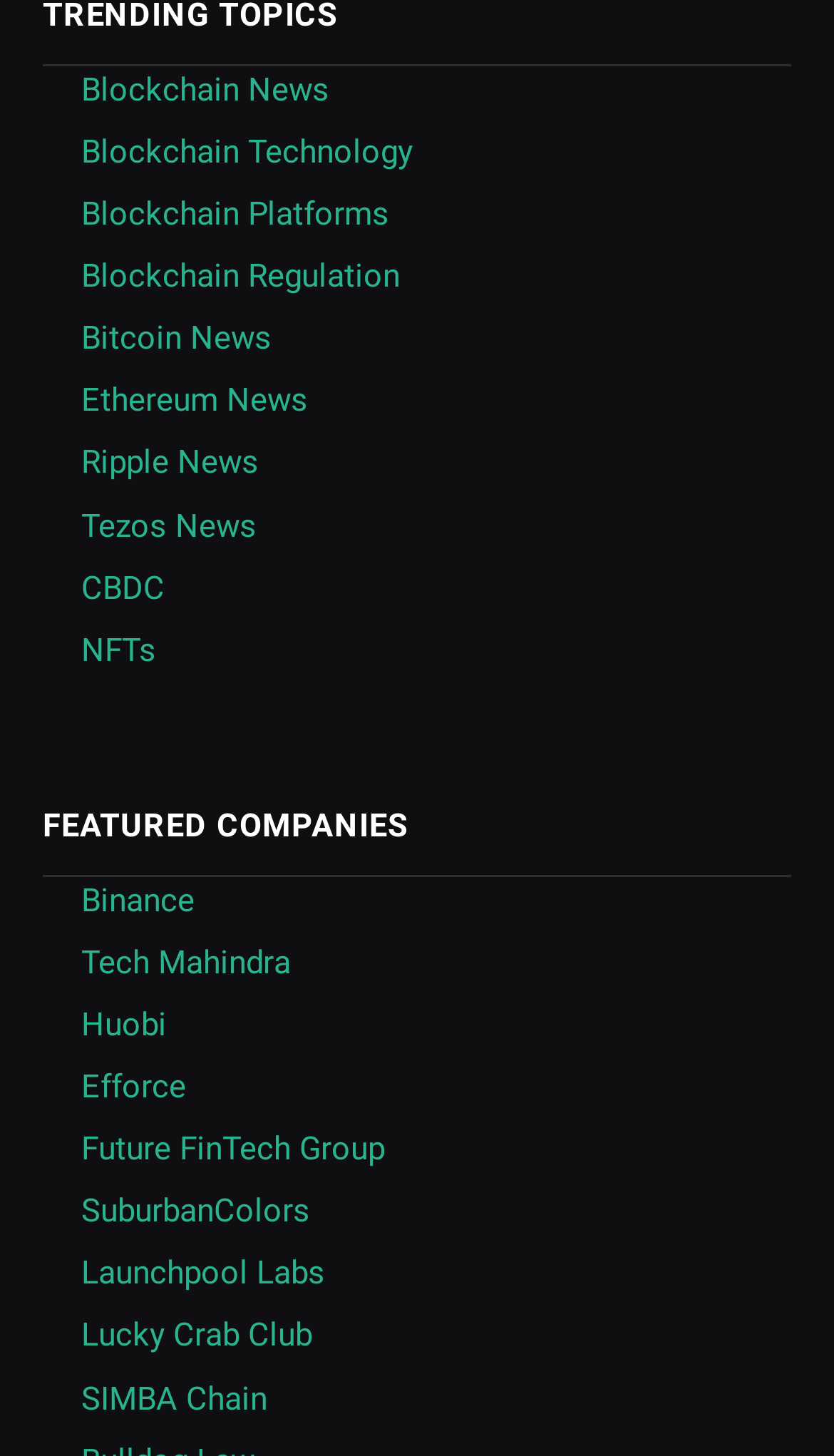Determine the bounding box coordinates of the clickable area required to perform the following instruction: "Explore Ethereum News". The coordinates should be represented as four float numbers between 0 and 1: [left, top, right, bottom].

[0.097, 0.262, 0.369, 0.288]